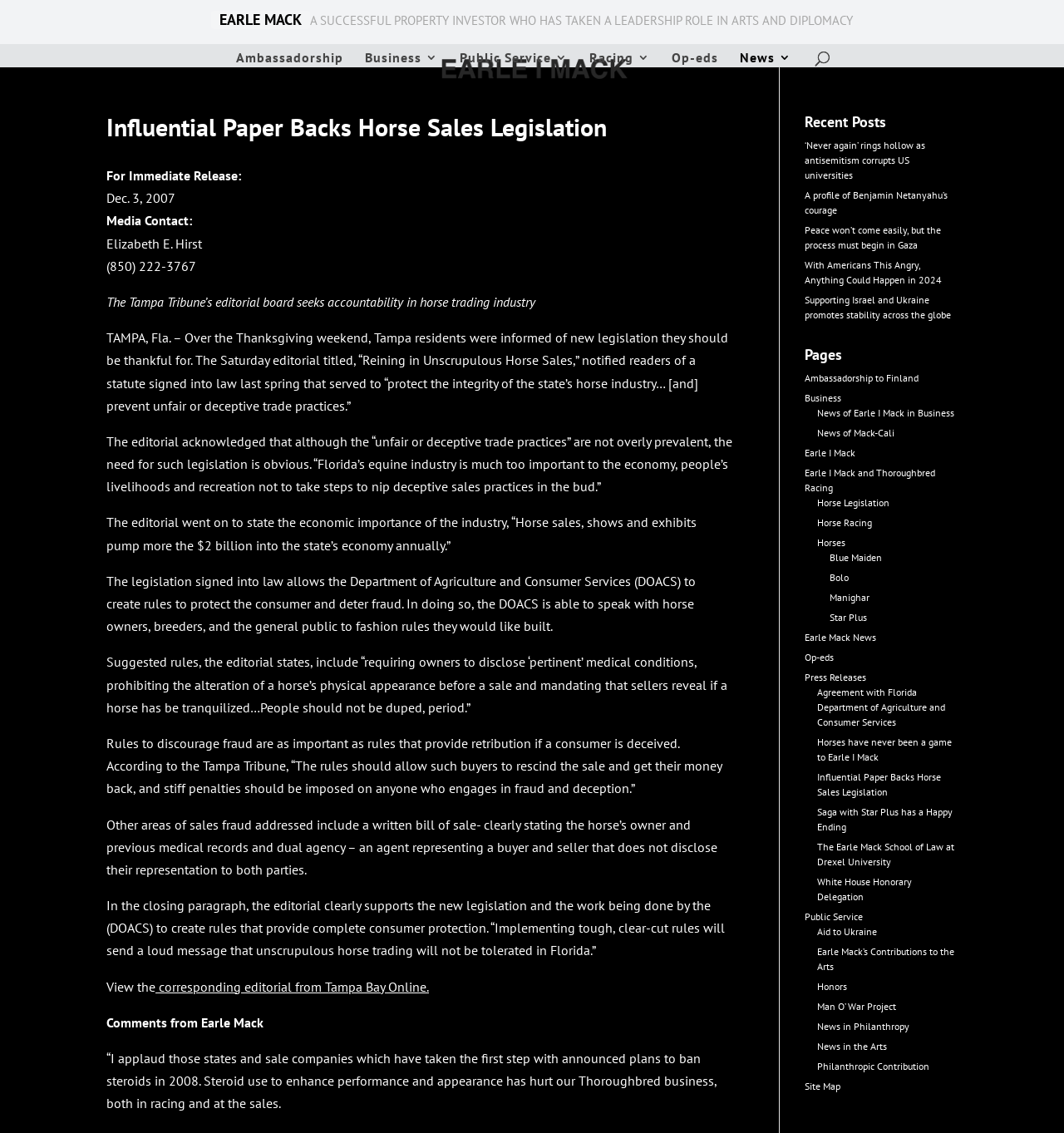What is the role of the Department of Agriculture and Consumer Services according to the webpage?
Based on the screenshot, respond with a single word or phrase.

Create rules to protect the consumer and deter fraud